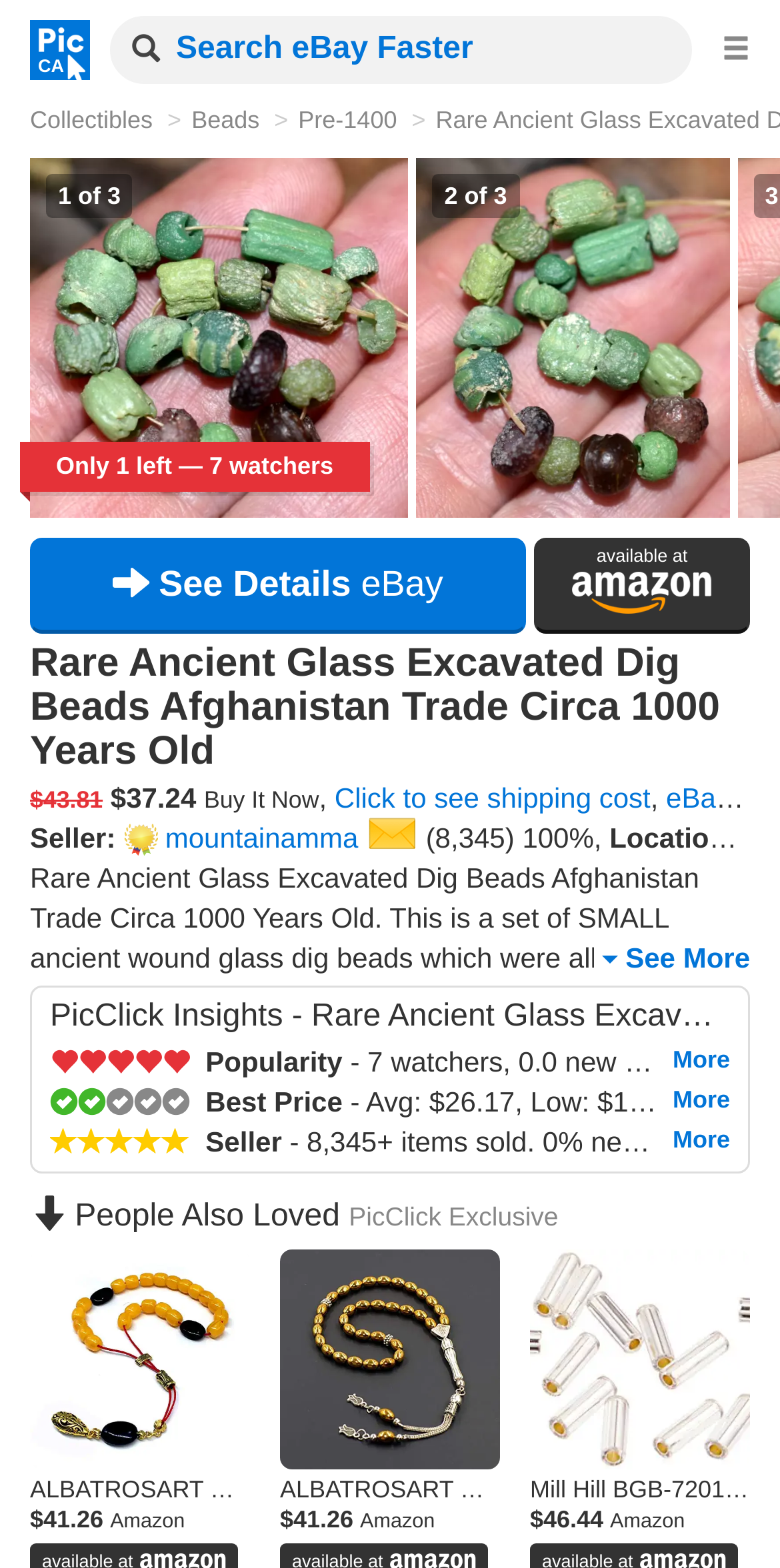Answer the following in one word or a short phrase: 
What is the price of the ancient glass beads?

$37.24